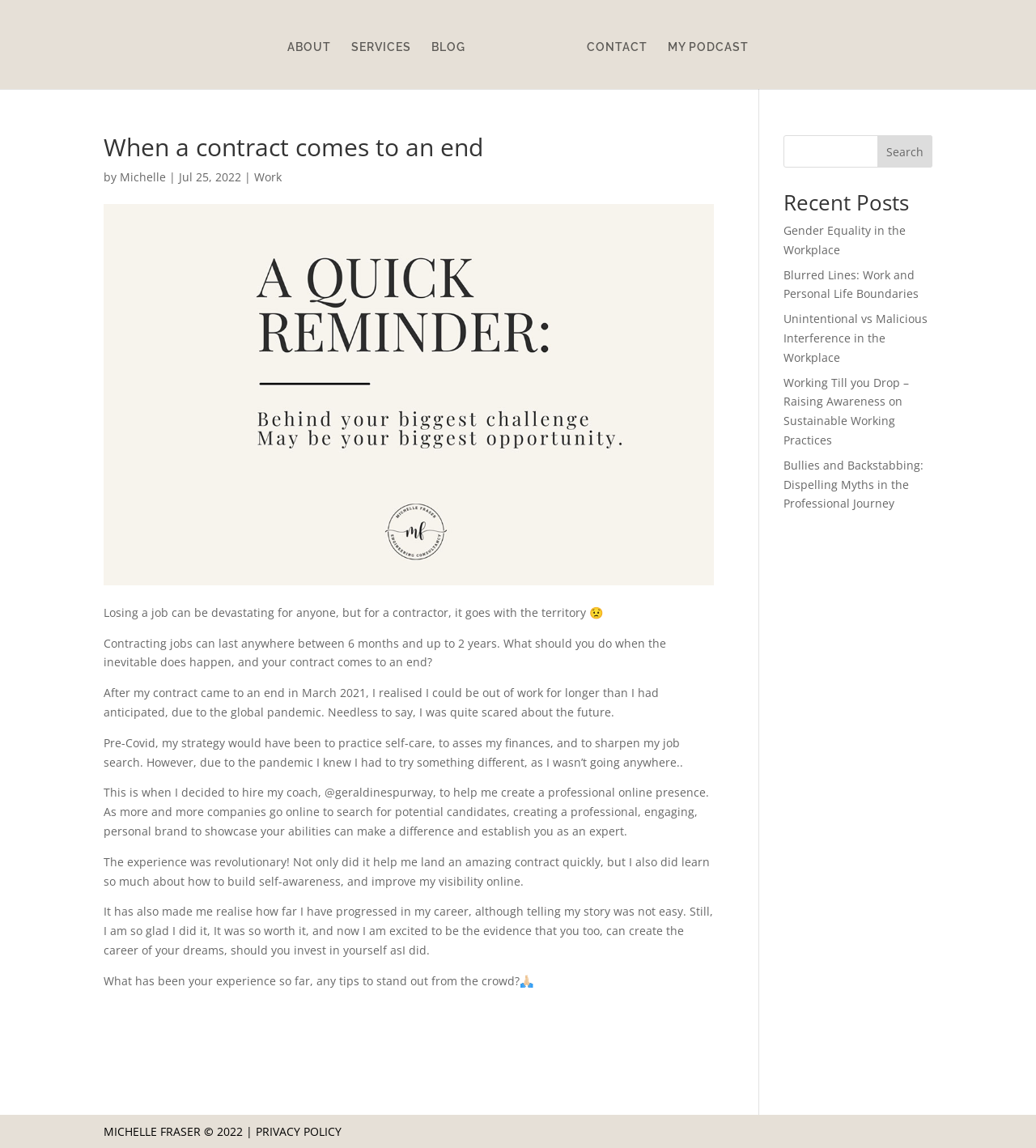Please identify the bounding box coordinates of the element I need to click to follow this instruction: "go to about page".

[0.278, 0.036, 0.32, 0.077]